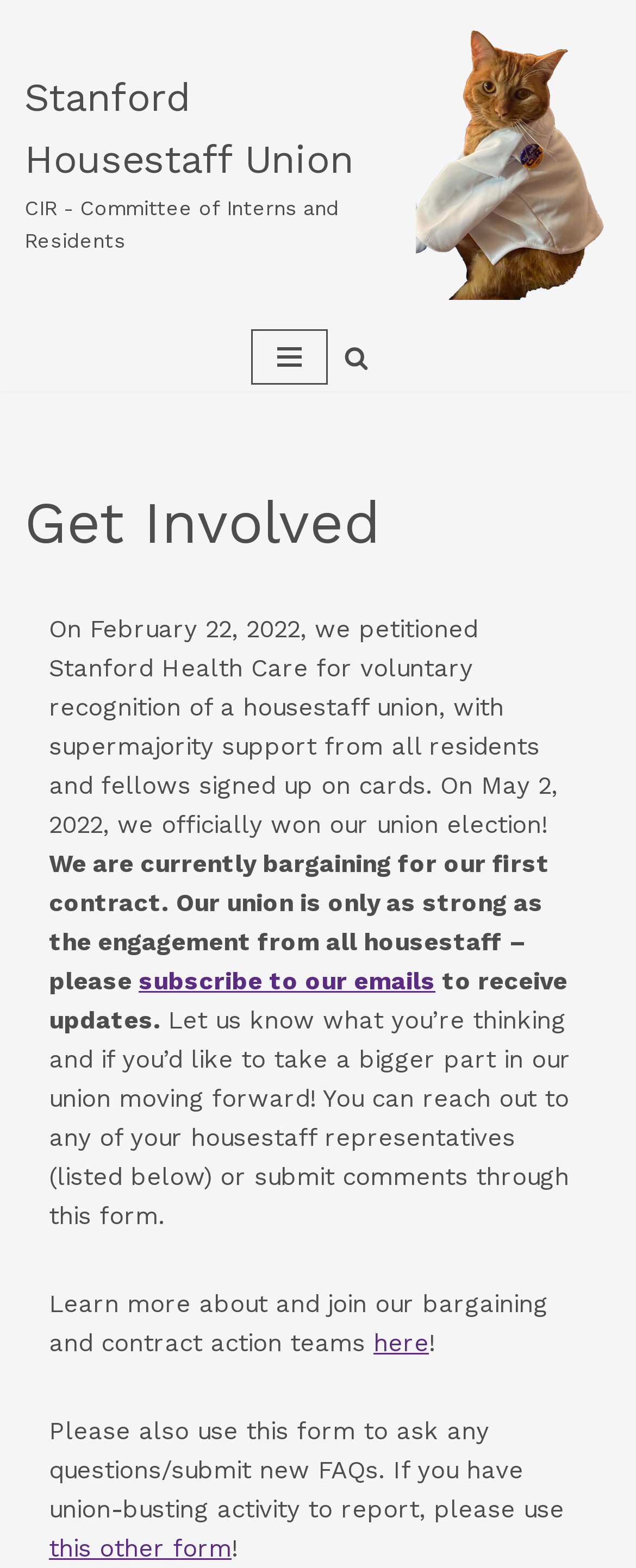Could you please study the image and provide a detailed answer to the question:
How can users receive updates from the union?

I found the answer by reading the static text element that says 'please subscribe to our emails to receive updates.' This suggests that users can receive updates from the union by subscribing to their email list.